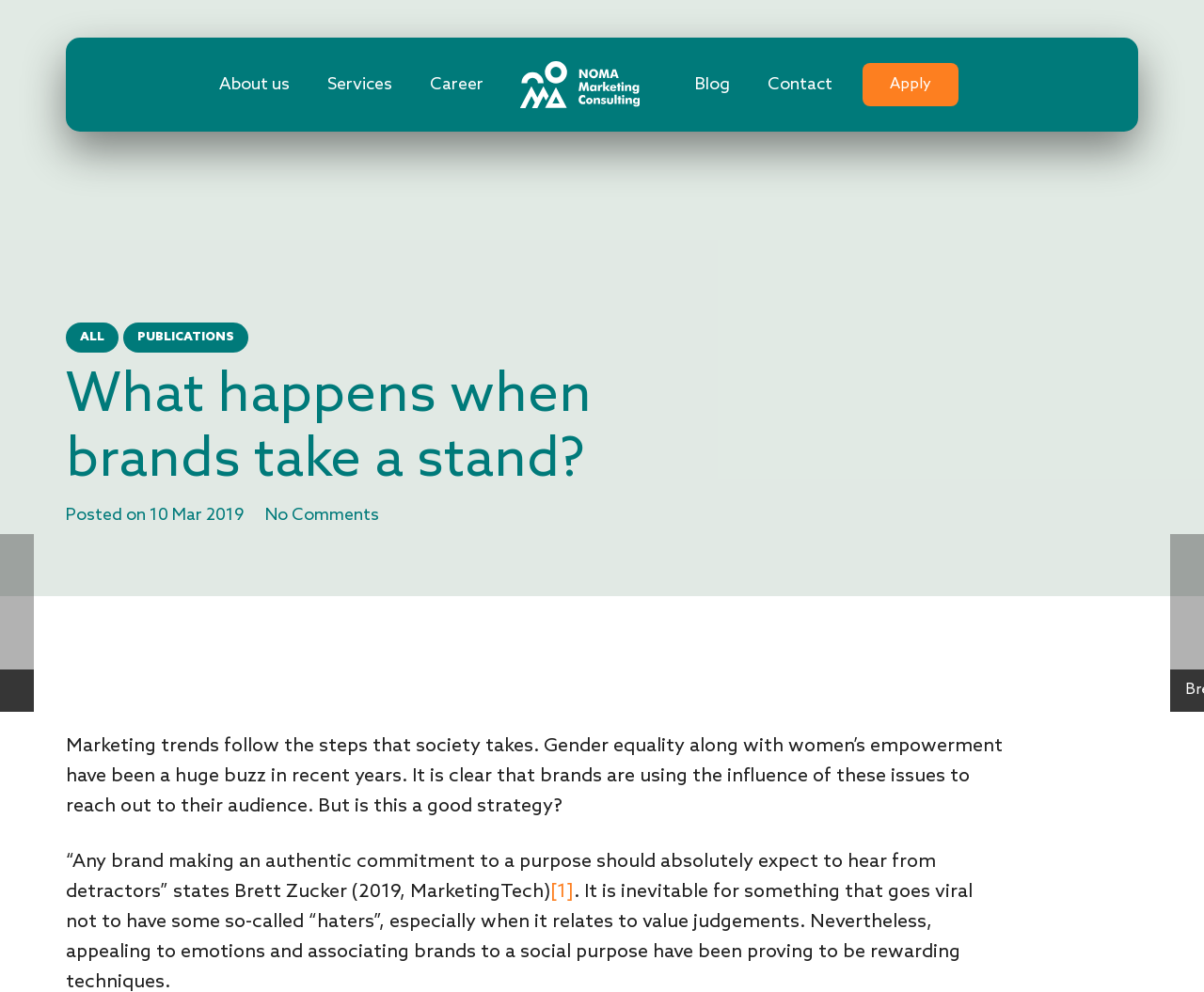Identify the bounding box coordinates for the element you need to click to achieve the following task: "view all publications". The coordinates must be four float values ranging from 0 to 1, formatted as [left, top, right, bottom].

[0.055, 0.325, 0.099, 0.356]